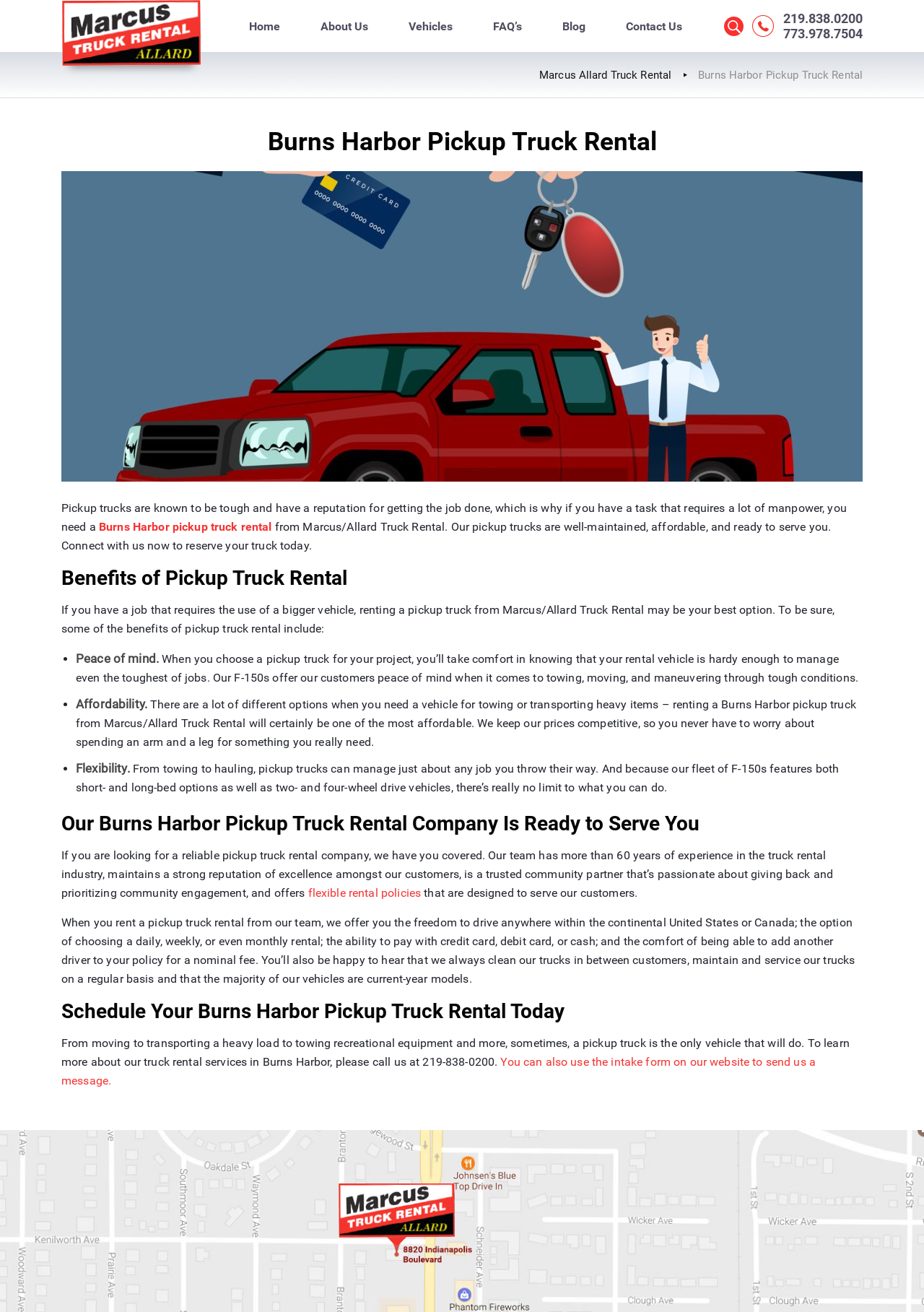Determine the bounding box coordinates for the area you should click to complete the following instruction: "Learn more about benefits of pickup truck rental".

[0.066, 0.46, 0.903, 0.484]